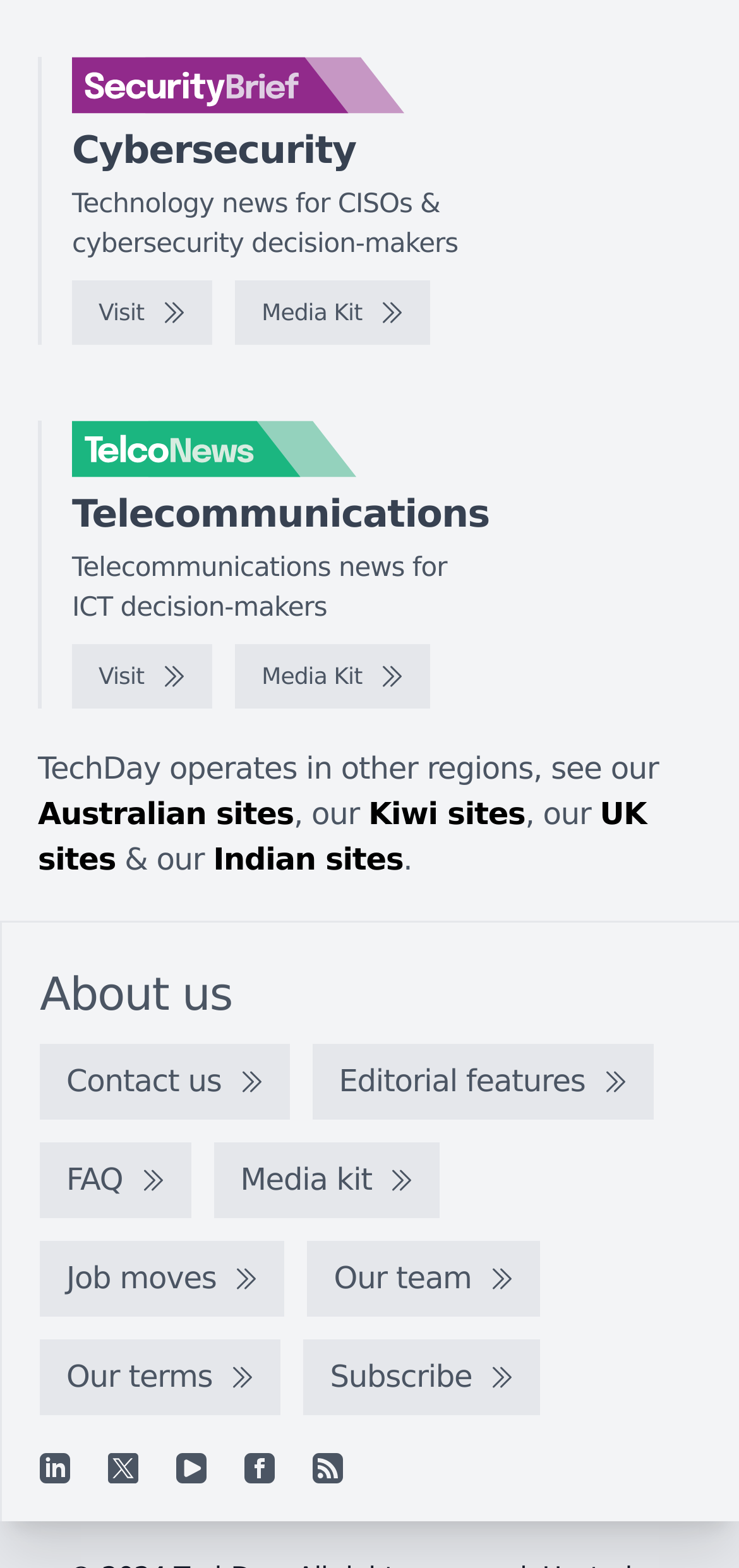Please identify the coordinates of the bounding box that should be clicked to fulfill this instruction: "Go to TelcoNews".

[0.097, 0.268, 0.636, 0.305]